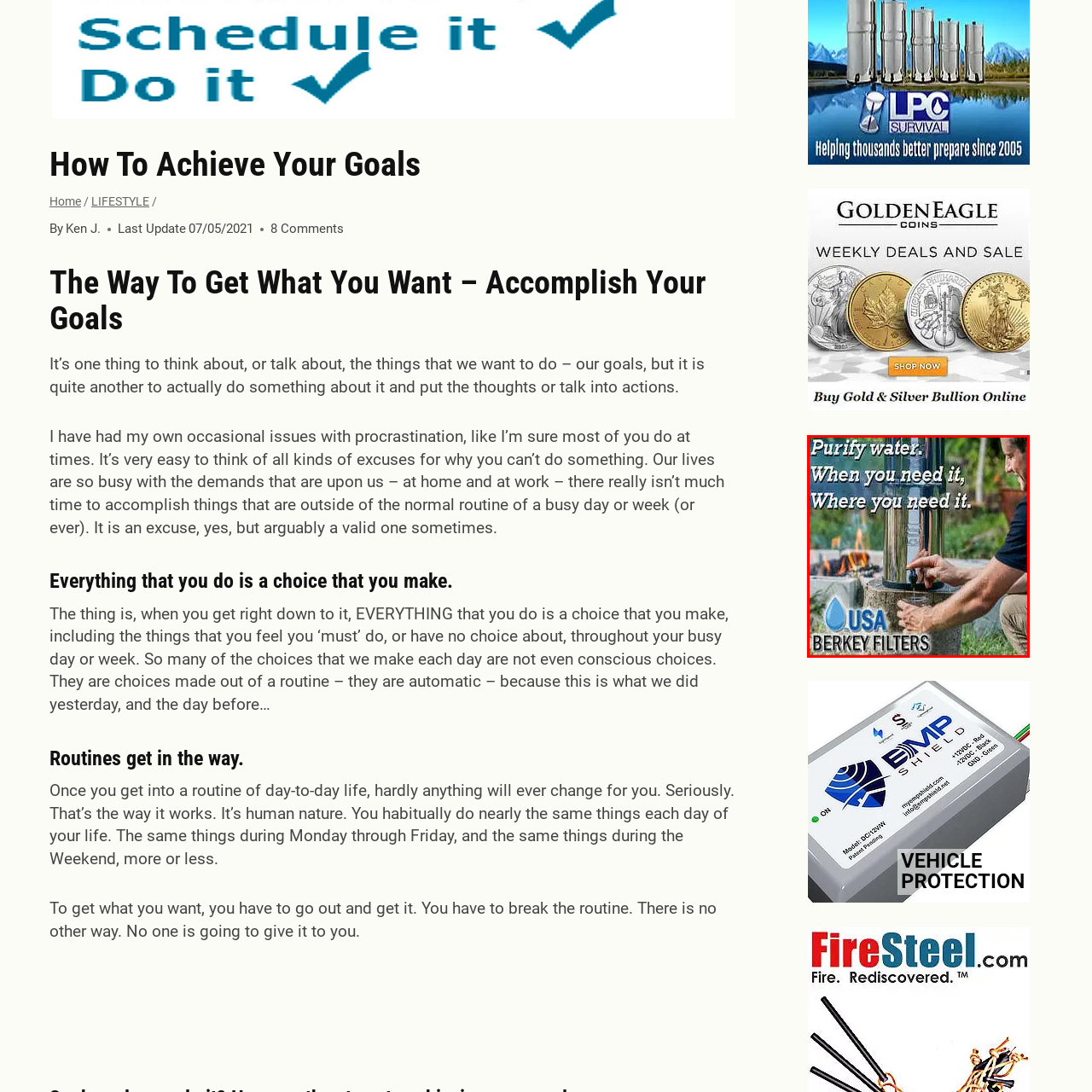Offer an in-depth caption for the image content enclosed by the red border.

The image showcases a person using a Berkey water filter outdoors, emphasizing the convenience and portability of the product. The text overlay reads, "Purify water. When you need it, Where you need it," highlighting the effective purification capability of USA Berkey Filters. The setting features a natural environment, possibly near a campfire, suggesting that this filter is ideal for various settings, including outdoor adventures or emergency situations. The prominent branding of "USA BERKEY FILTERS" at the bottom reinforces brand recognition and trustworthiness in providing clean drinking water.